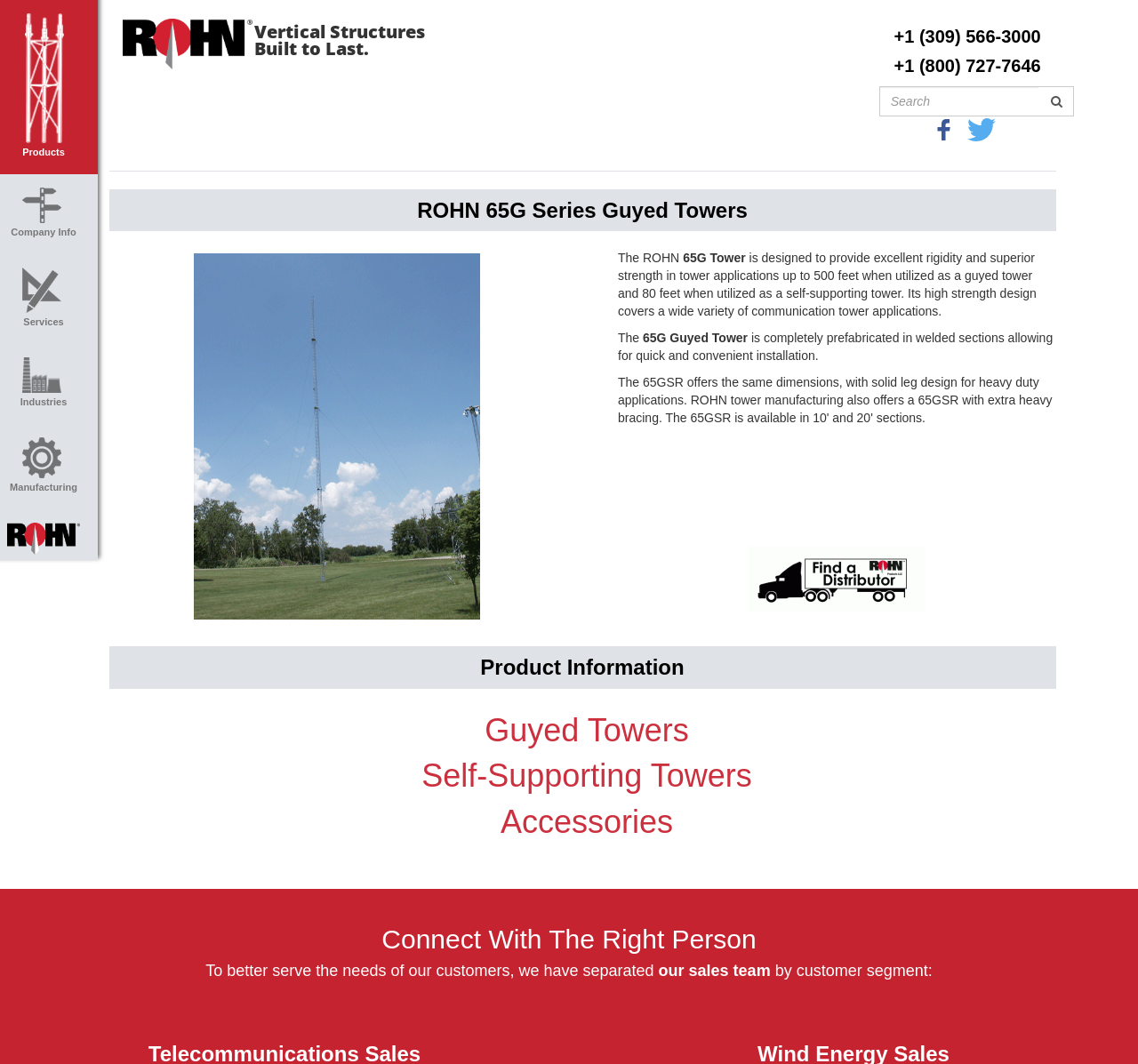Identify the bounding box coordinates of the part that should be clicked to carry out this instruction: "Contact our sales team".

[0.579, 0.904, 0.677, 0.921]